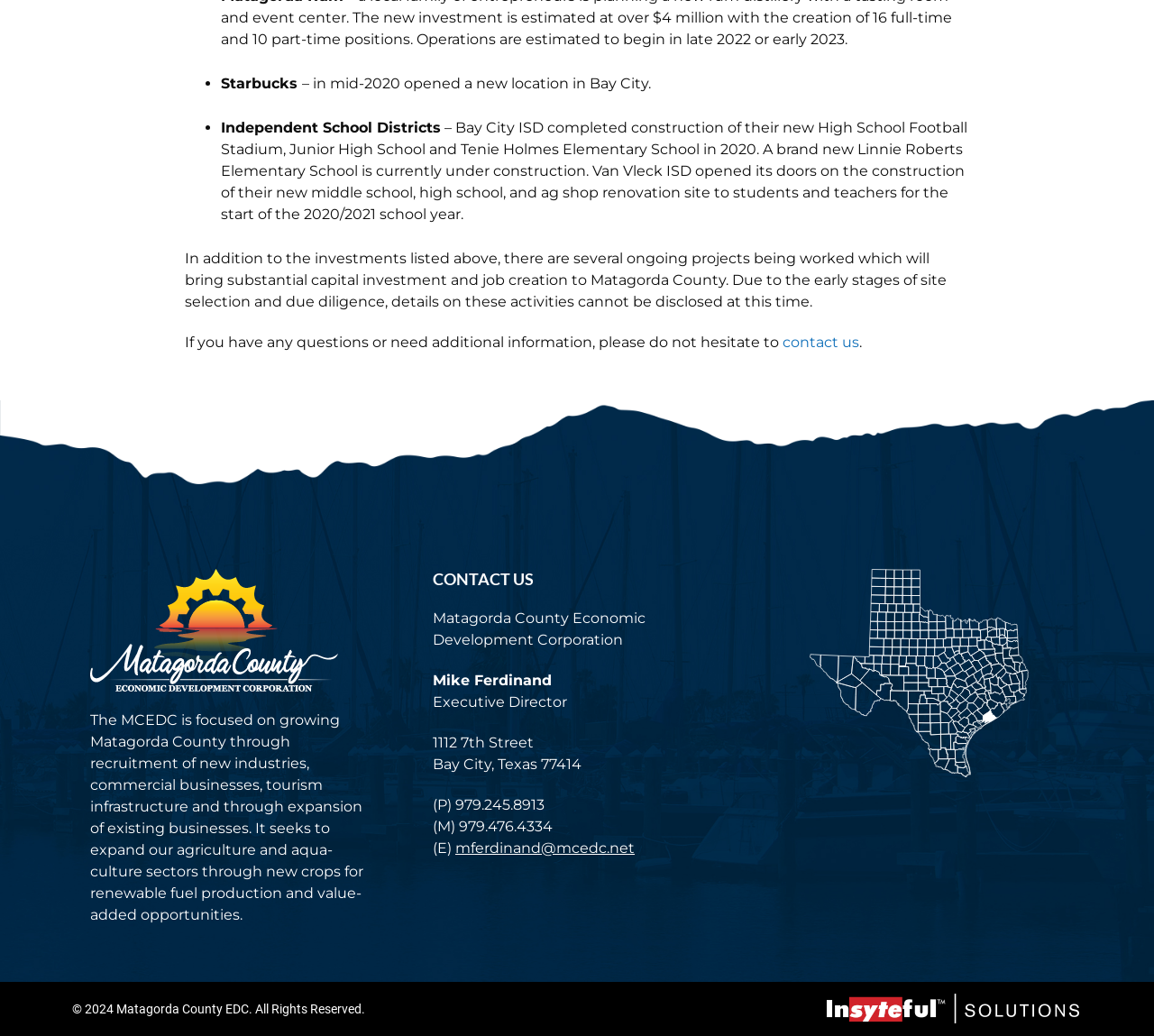Give a one-word or phrase response to the following question: What is the phone number of the Matagorda County EDC?

979.245.8913